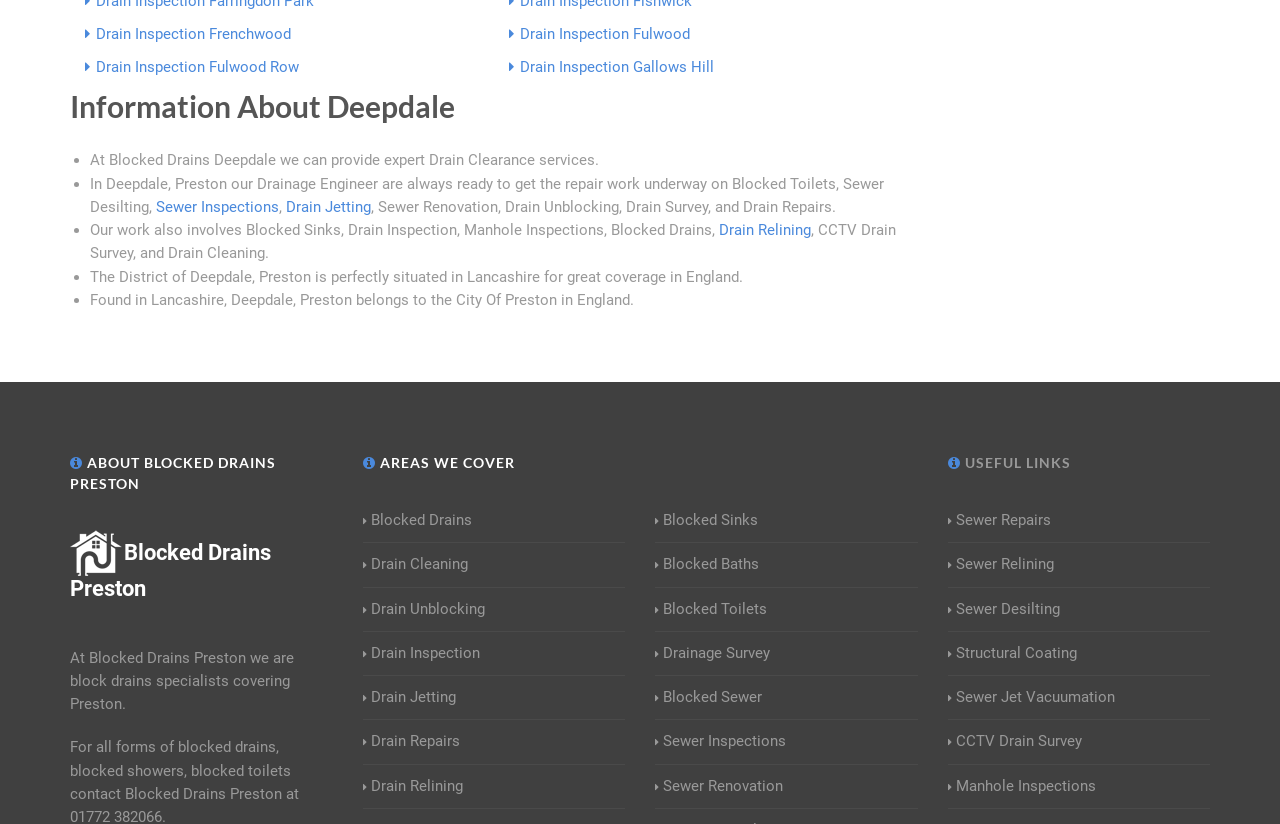Please indicate the bounding box coordinates of the element's region to be clicked to achieve the instruction: "Read about Information About Deepdale". Provide the coordinates as four float numbers between 0 and 1, i.e., [left, top, right, bottom].

[0.055, 0.102, 0.717, 0.157]